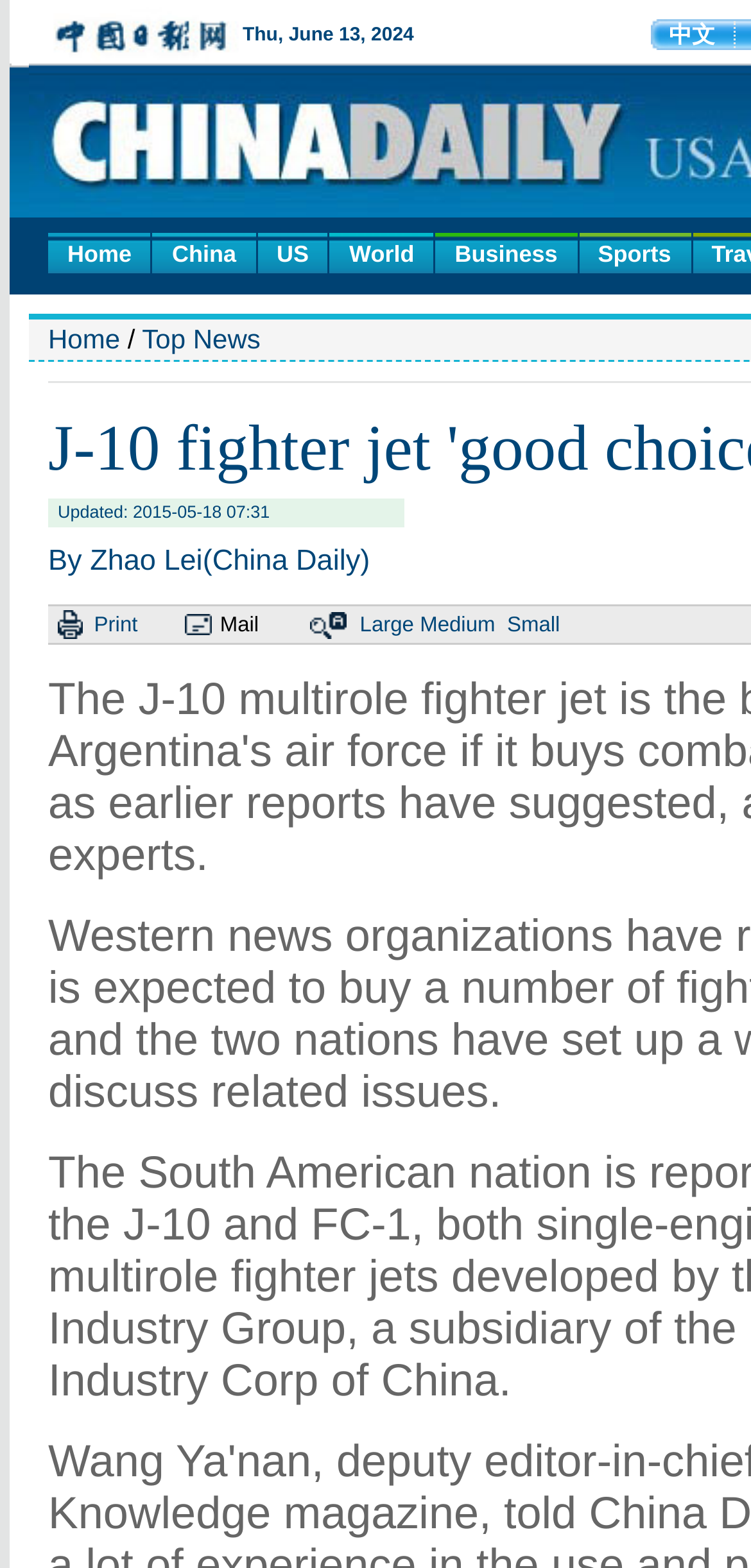Show the bounding box coordinates for the HTML element described as: "Top News".

[0.189, 0.206, 0.347, 0.226]